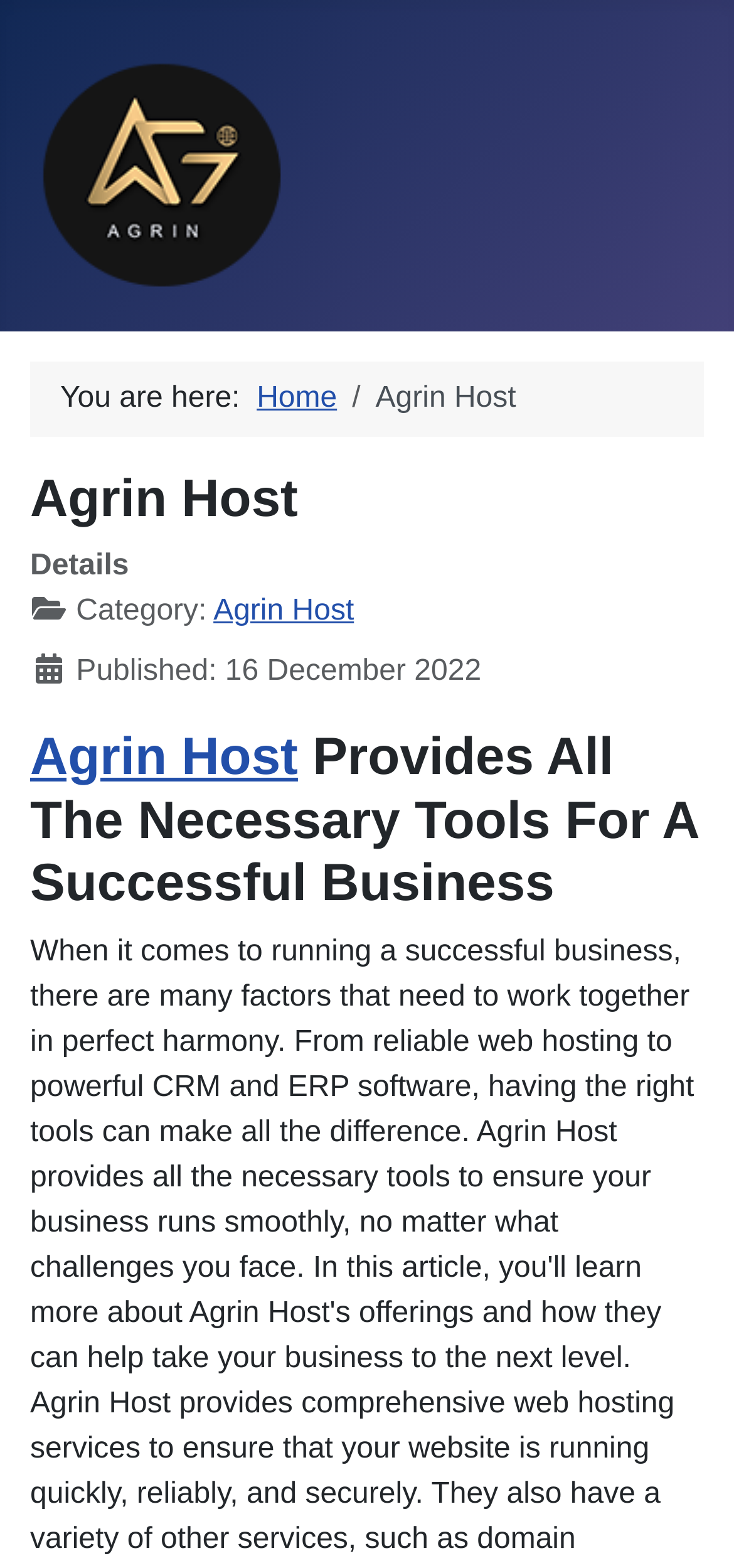Please determine the bounding box coordinates, formatted as (top-left x, top-left y, bottom-right x, bottom-right y), with all values as floating point numbers between 0 and 1. Identify the bounding box of the region described as: Agrin Host

[0.291, 0.38, 0.482, 0.4]